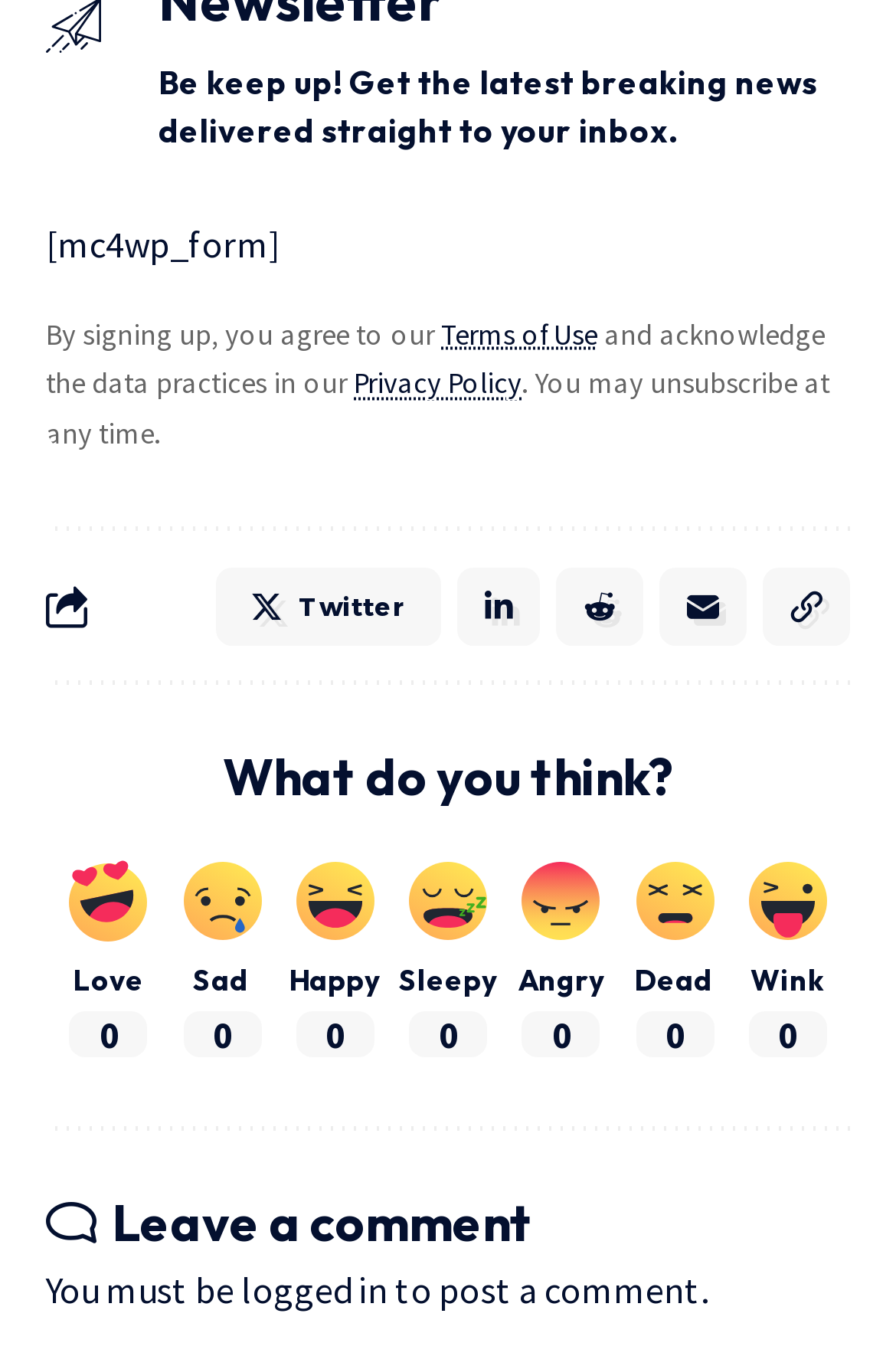What is the topic of discussion?
Answer the question with a single word or phrase, referring to the image.

Not specified